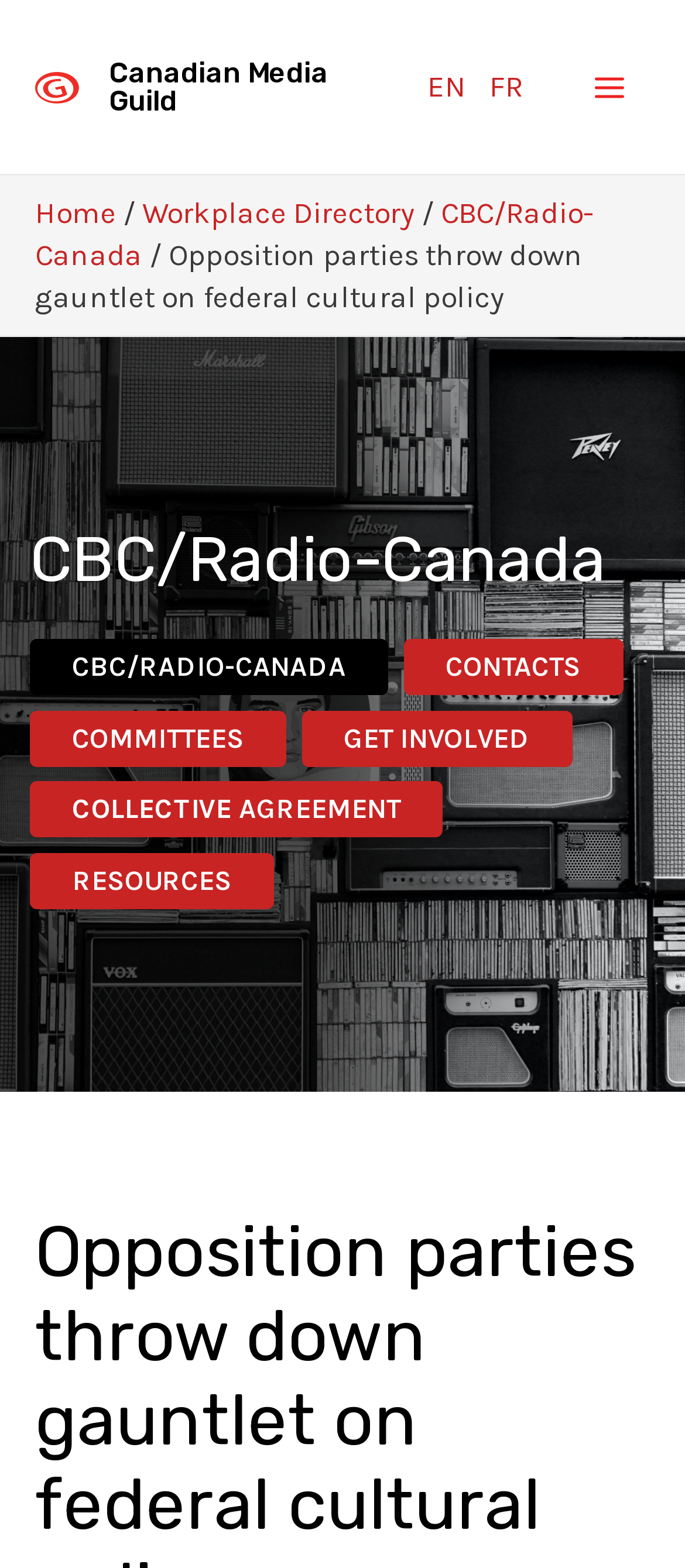Provide a single word or phrase to answer the given question: 
What is the title of the article?

Opposition parties throw down gauntlet on federal cultural policy